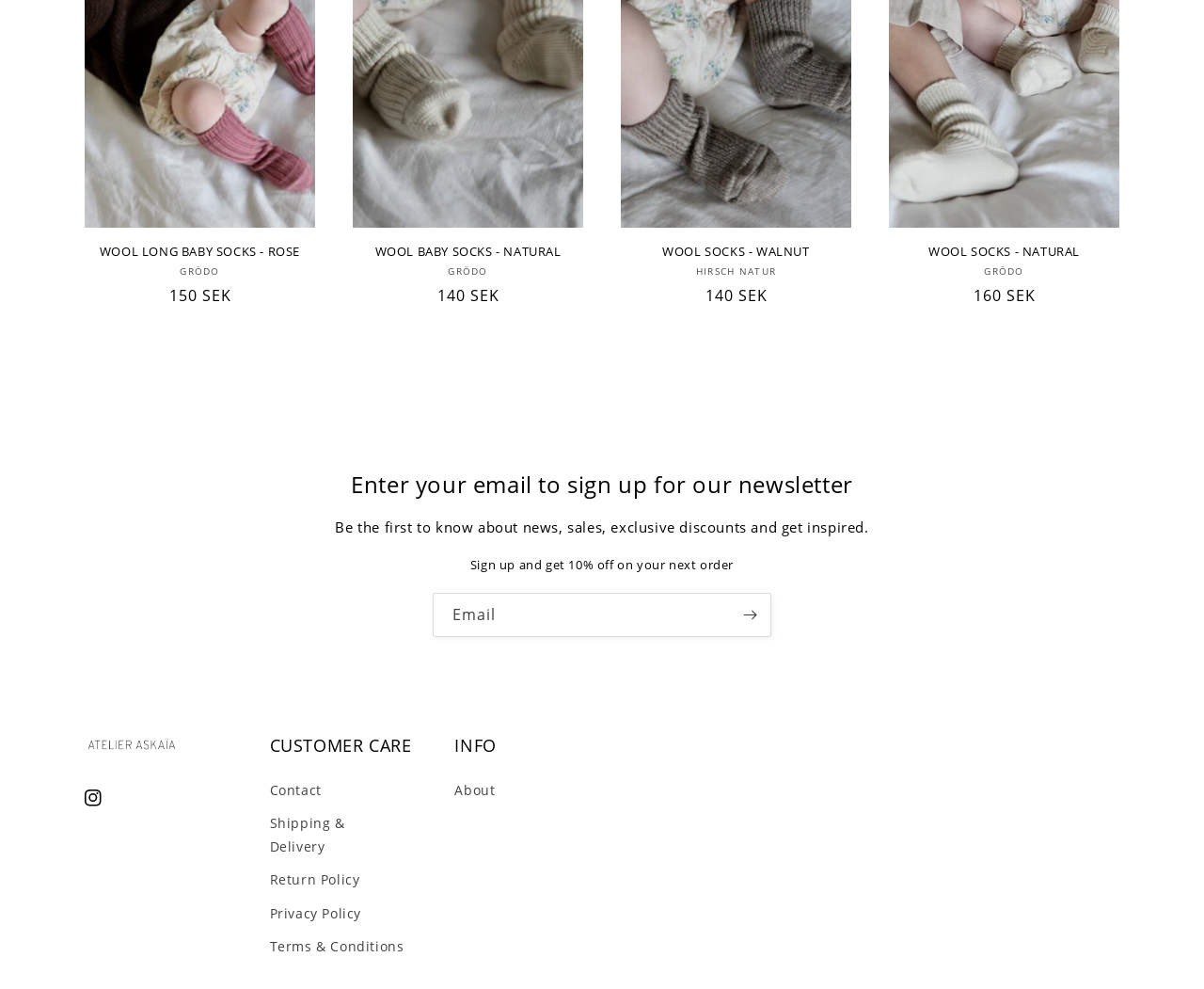Using the provided description About, find the bounding box coordinates for the UI element. Provide the coordinates in (top-left x, top-left y, bottom-right x, bottom-right y) format, ensuring all values are between 0 and 1.

[0.378, 0.787, 0.411, 0.815]